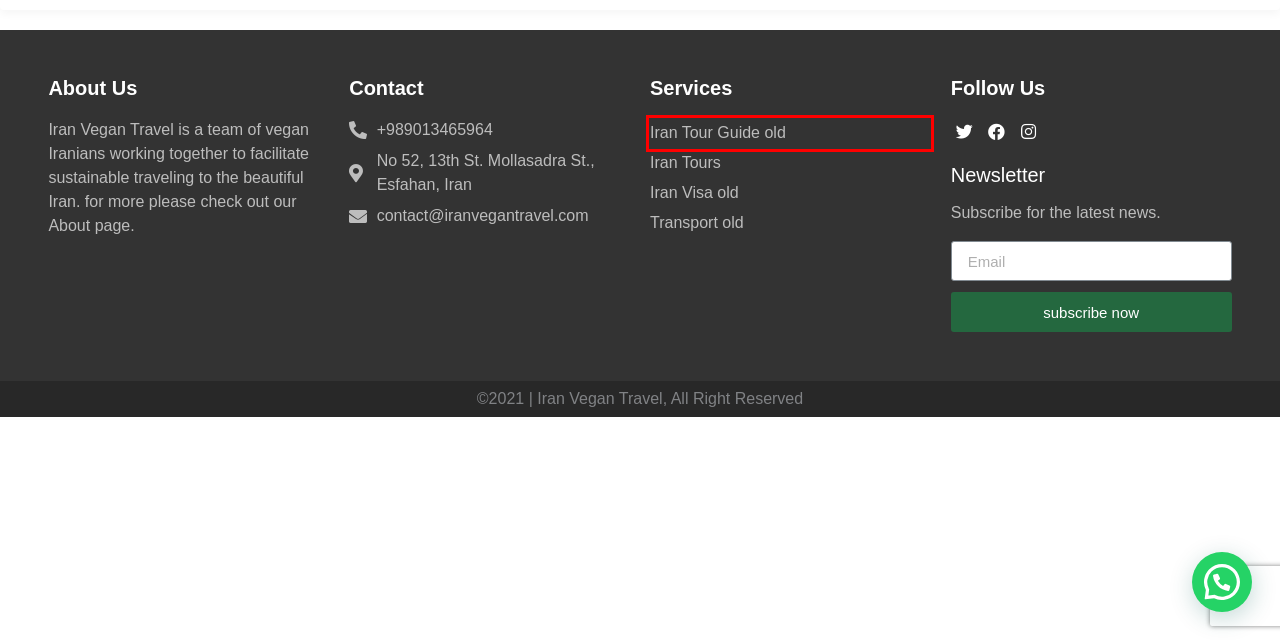With the provided screenshot showing a webpage and a red bounding box, determine which webpage description best fits the new page that appears after clicking the element inside the red box. Here are the options:
A. Transport old - Iran Vegan Travel
B. An Adventure to Kerman Province - Iran Vegan Travel
C. Iran Visa old - Iran Vegan Travel
D. home - Iran Vegan Travel
E. Iran Tour Guide old - Iran Vegan Travel
F. Recipes Archive - Iran Vegan Travel
G. Bam & Mahan Archives - Iran Vegan Travel
H. Trips Archive - Iran Vegan Travel

E